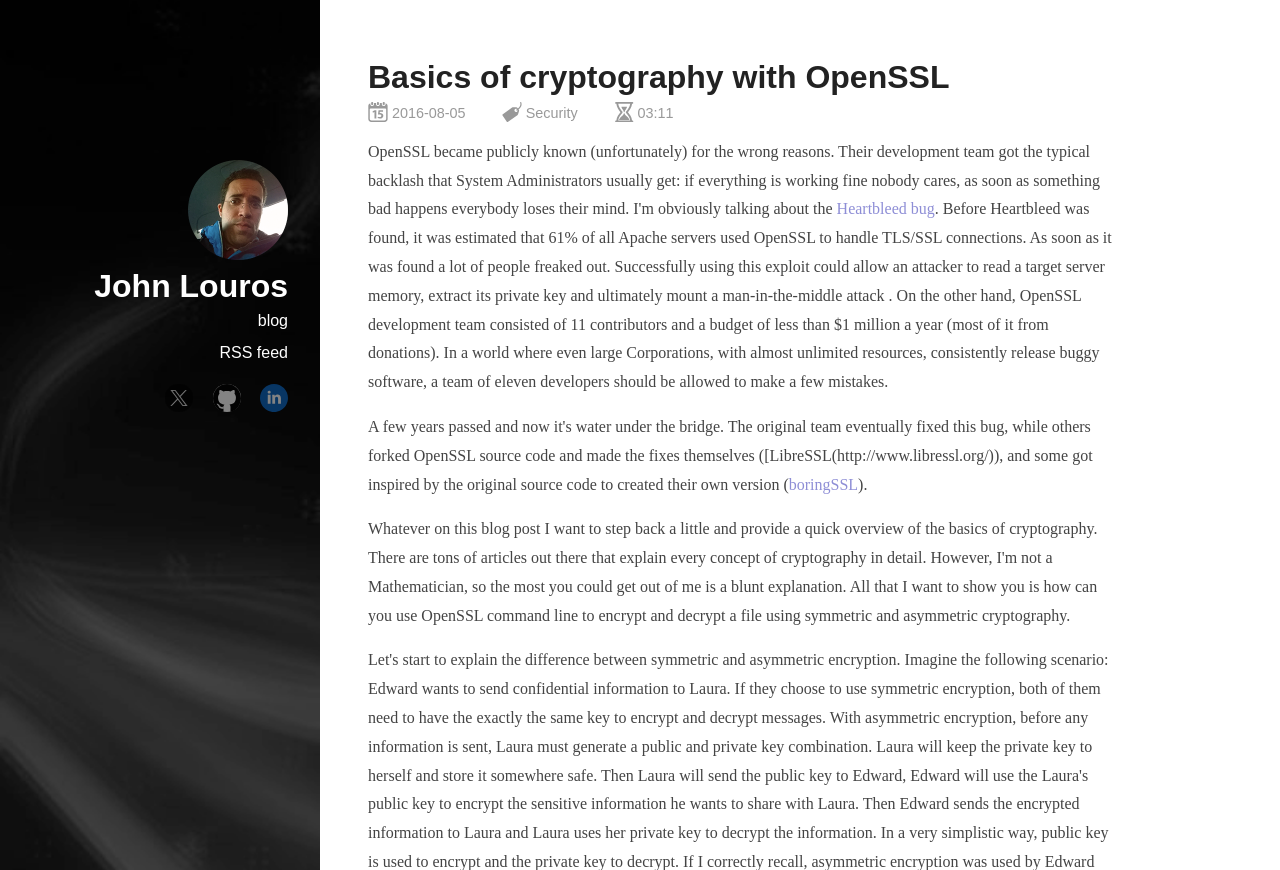Carefully examine the image and provide an in-depth answer to the question: What is the name of the person on this website?

The name 'John Louros' is mentioned in the avatar image link and heading at the top of the webpage, indicating that this is his personal website and blog.